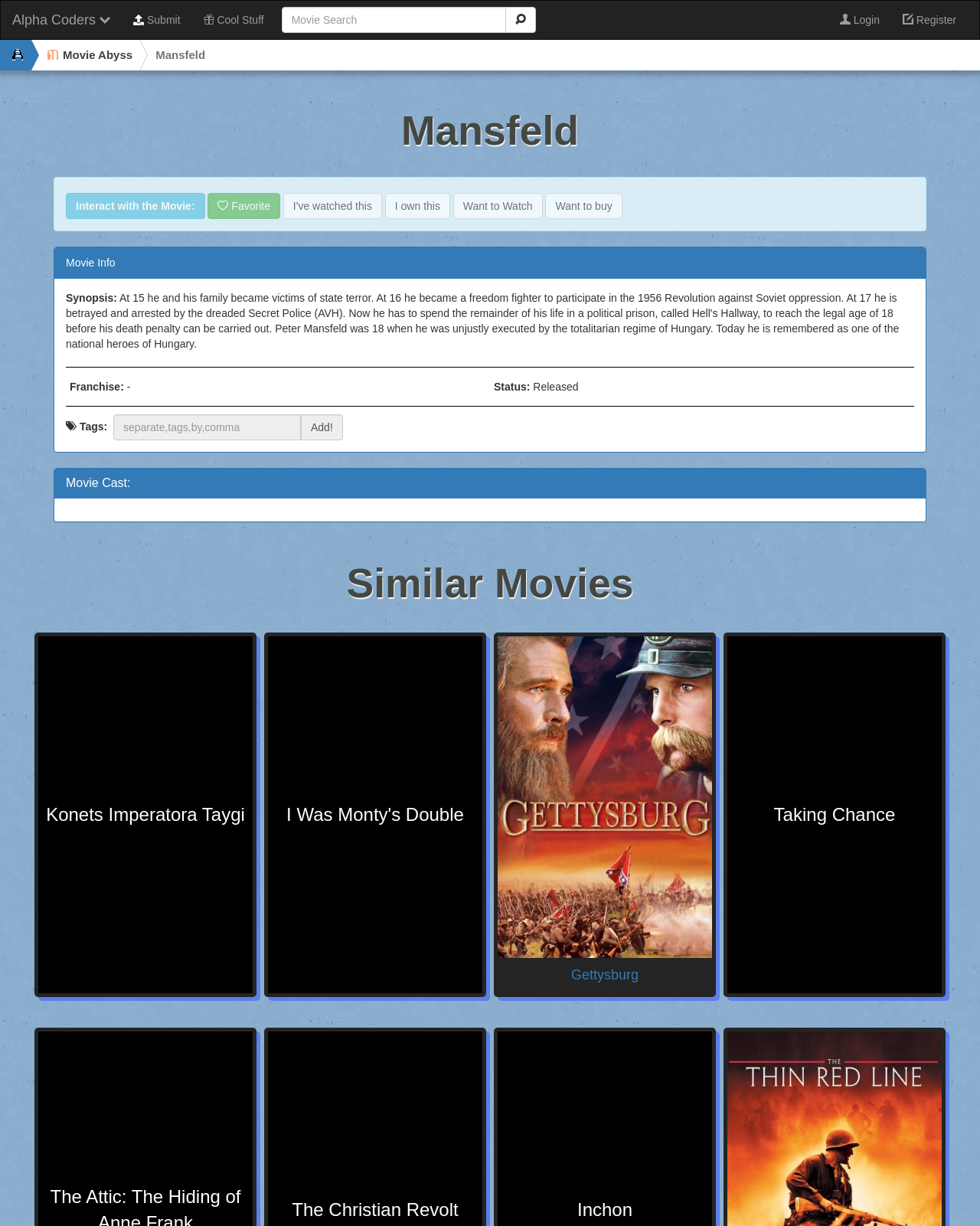Please give a one-word or short phrase response to the following question: 
What is the purpose of the 'Add!' button?

Add tags